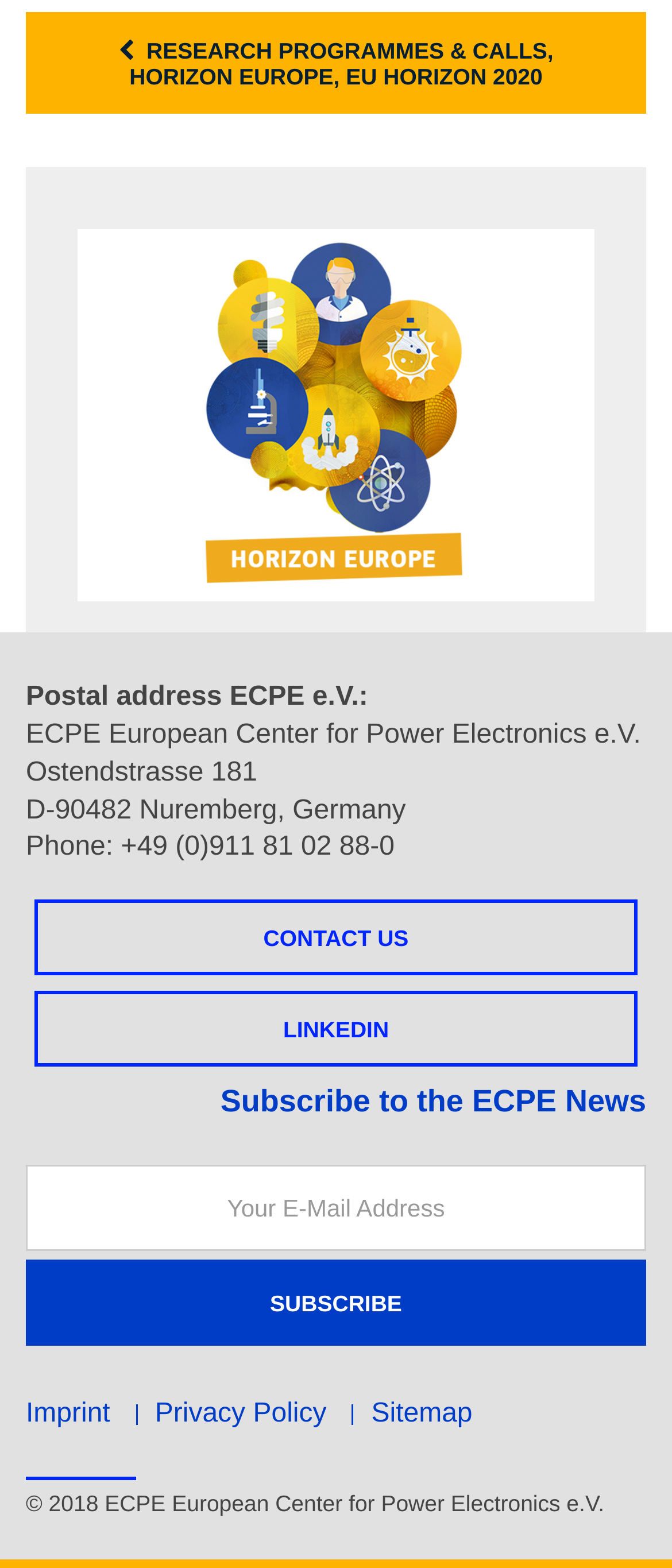Can you identify the bounding box coordinates of the clickable region needed to carry out this instruction: 'Click on the 'CONTACT US' link'? The coordinates should be four float numbers within the range of 0 to 1, stated as [left, top, right, bottom].

[0.051, 0.574, 0.949, 0.622]